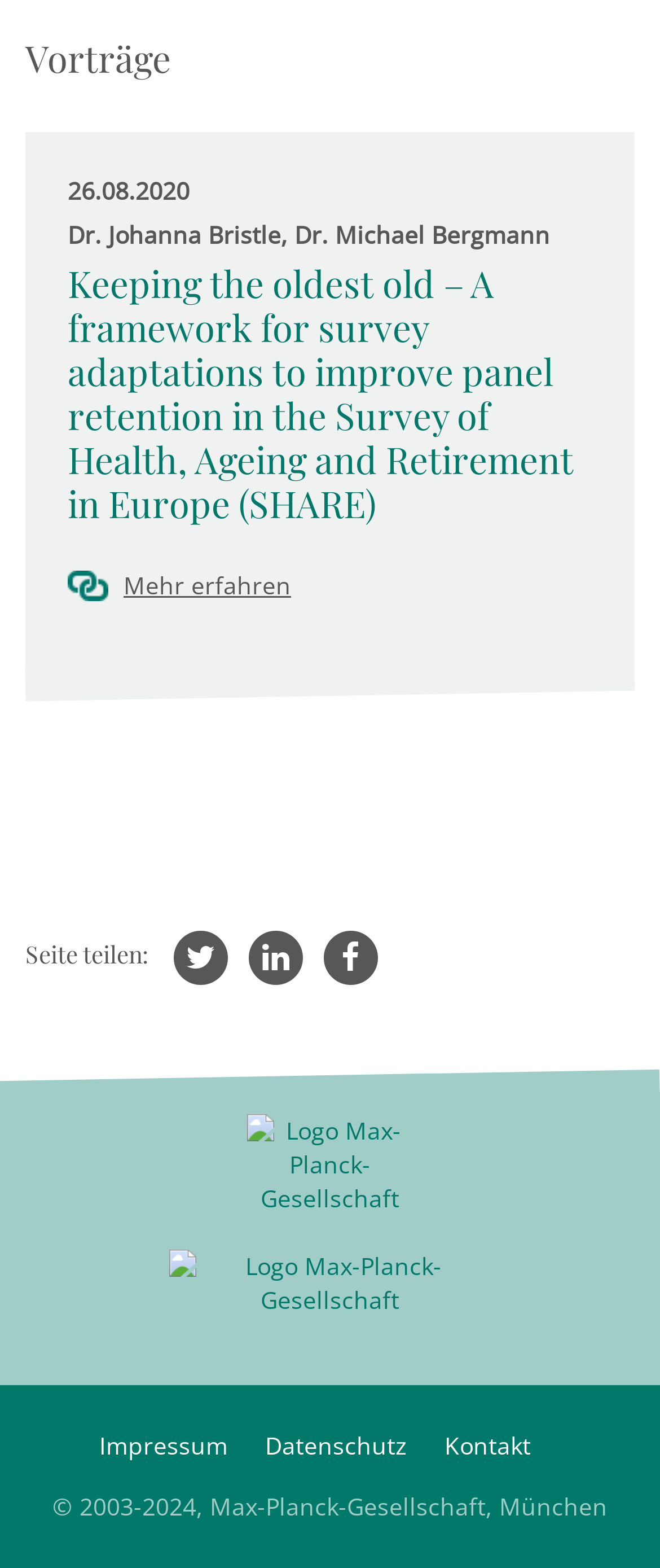Provide your answer to the question using just one word or phrase: What is the title of the lecture?

Keeping the oldest old – A framework for survey adaptations to improve panel retention in the Survey of Health, Ageing and Retirement in Europe (SHARE)